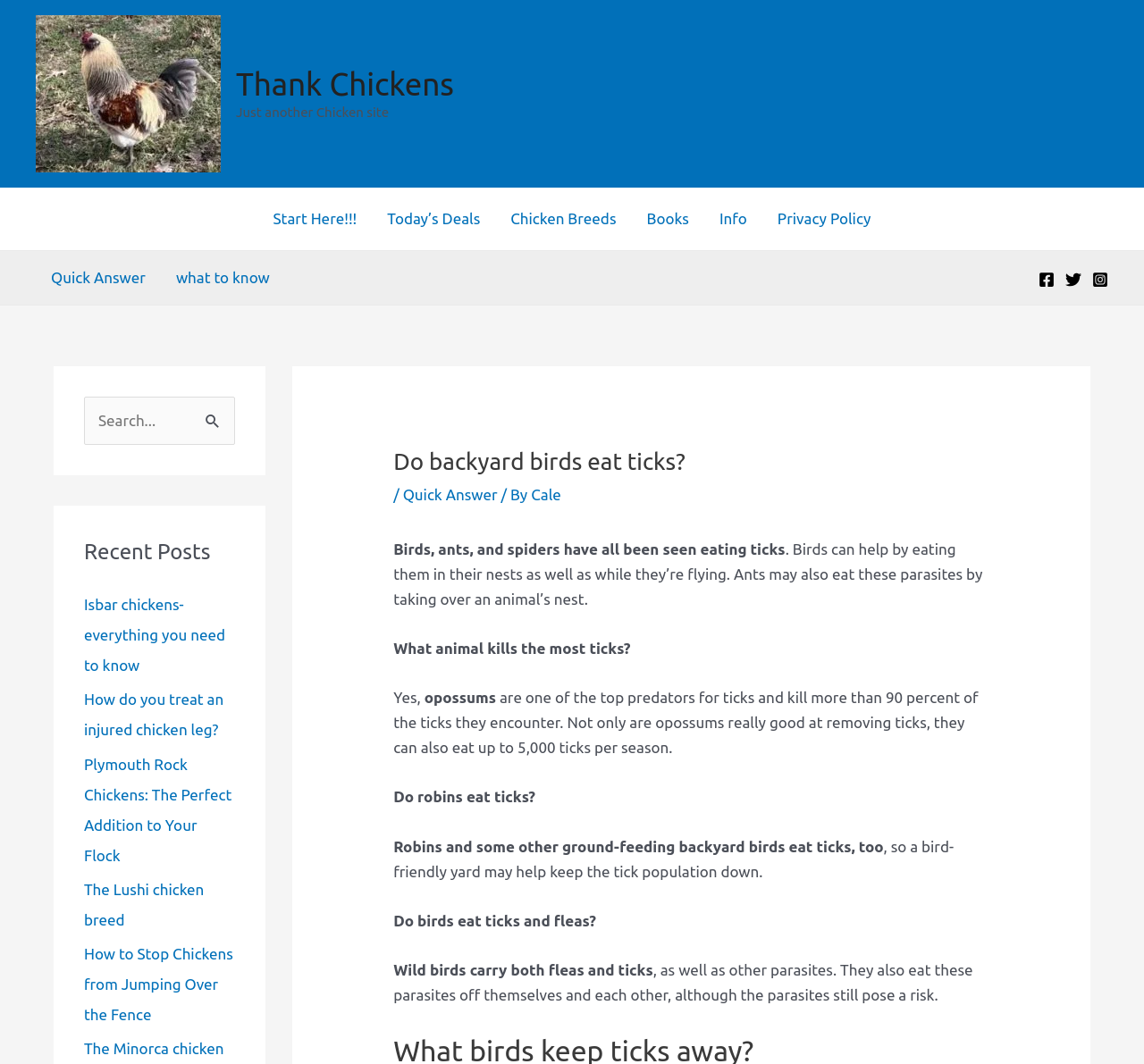Refer to the image and provide an in-depth answer to the question: 
What do opossums eat?

According to the webpage, opossums are one of the top predators for ticks and can eat up to 5,000 ticks per season. This information is found in the paragraph that starts with 'What animal kills the most ticks?'.